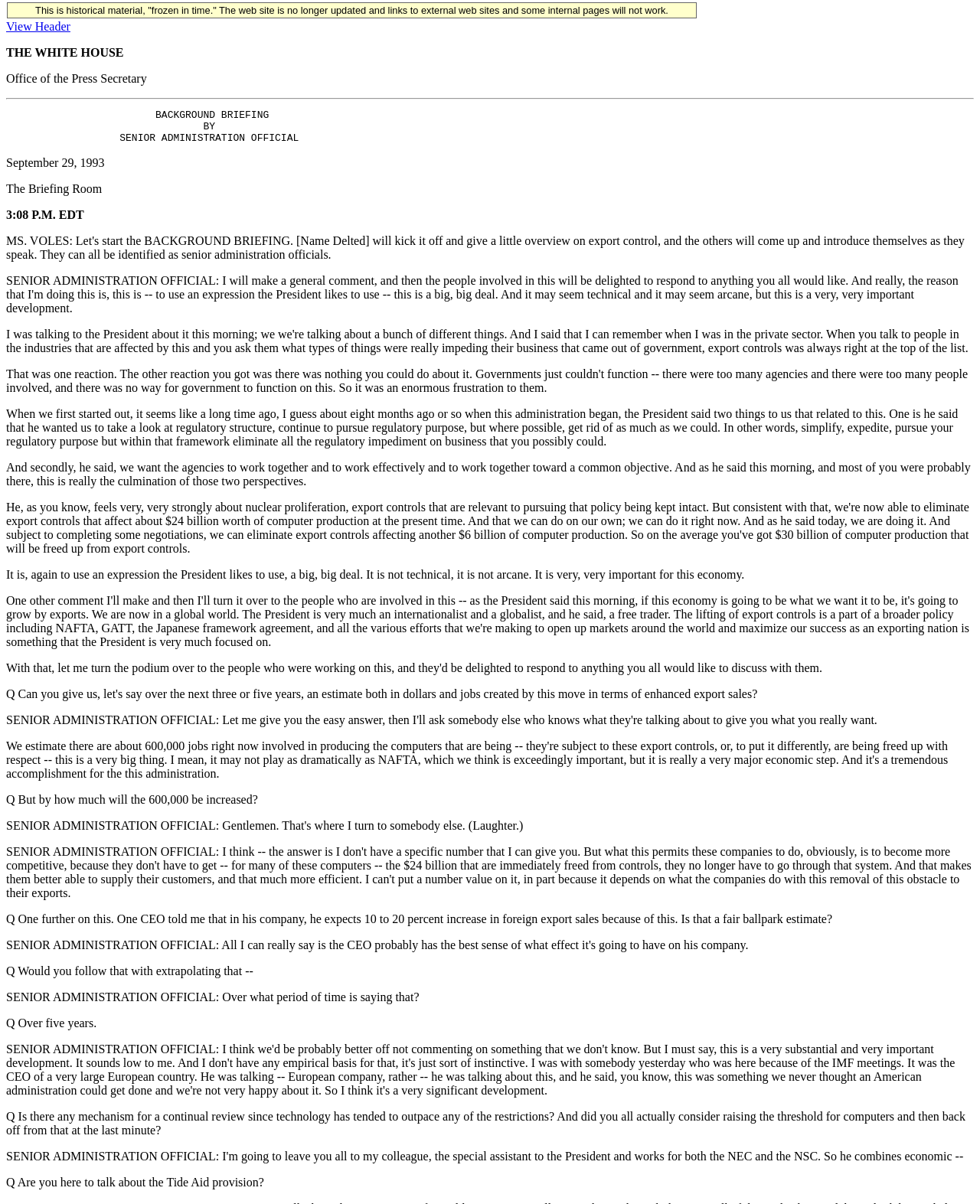Identify the bounding box for the UI element specified in this description: "View Header". The coordinates must be four float numbers between 0 and 1, formatted as [left, top, right, bottom].

[0.006, 0.017, 0.072, 0.027]